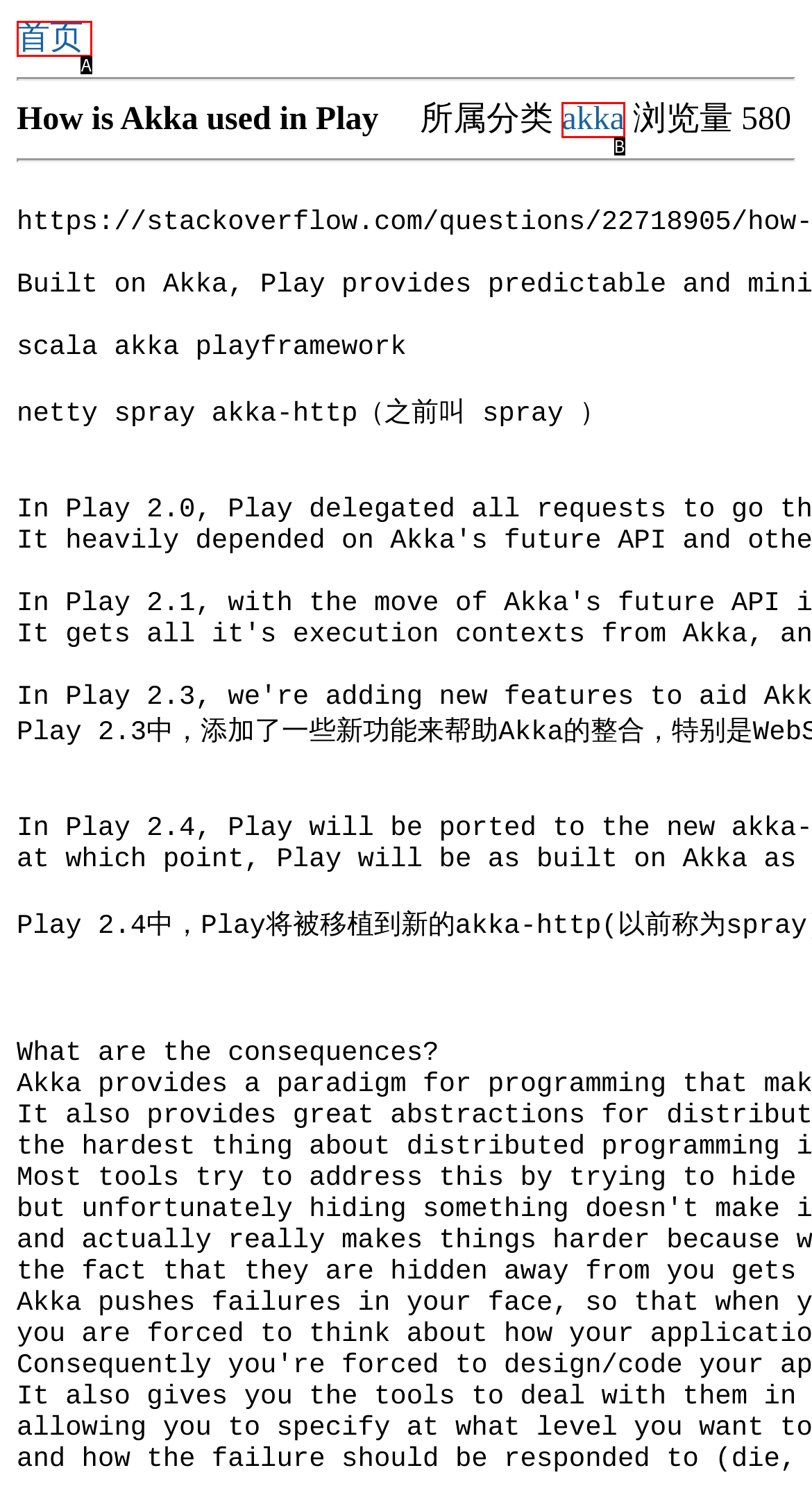Tell me which option best matches this description: 首页
Answer with the letter of the matching option directly from the given choices.

A